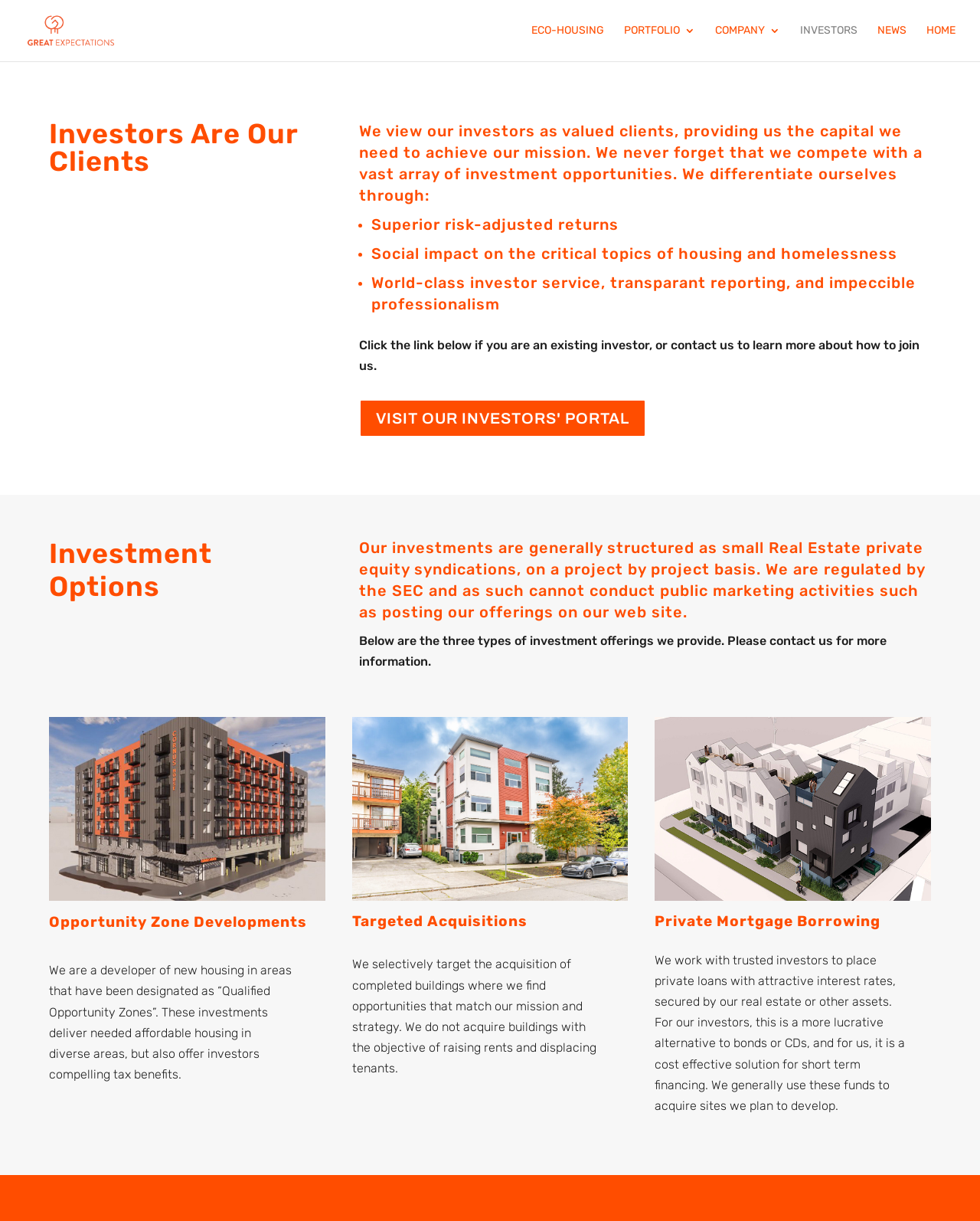Respond to the question below with a concise word or phrase:
What is the purpose of Private Mortgage Borrowing?

Short-term financing